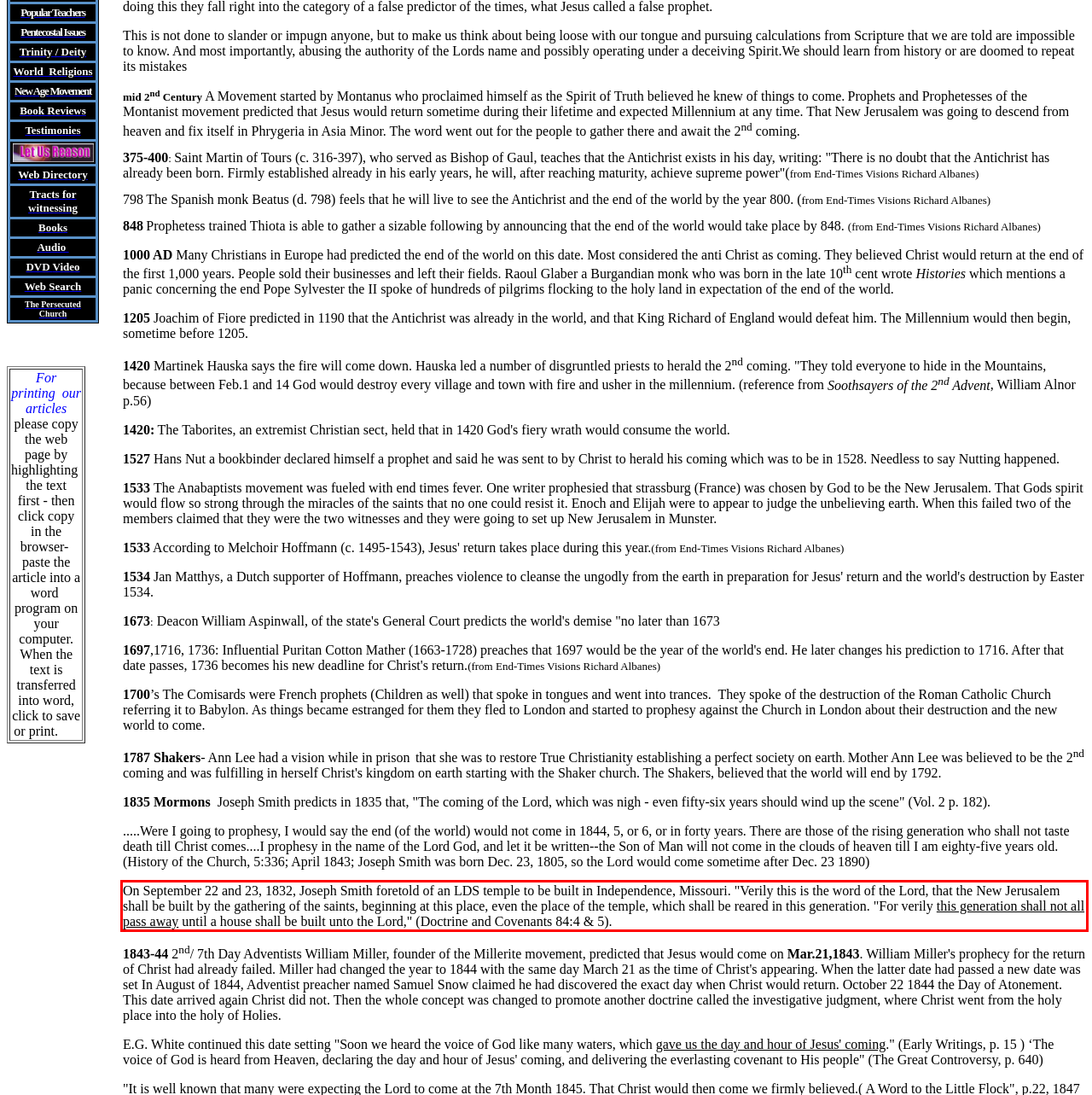Identify the text within the red bounding box on the webpage screenshot and generate the extracted text content.

On September 22 and 23, 1832, Joseph Smith foretold of an LDS temple to be built in Independence, Missouri. "Verily this is the word of the Lord, that the New Jerusalem shall be built by the gathering of the saints, beginning at this place, even the place of the temple, which shall be reared in this generation. "For verily this generation shall not all pass away until a house shall be built unto the Lord," (Doctrine and Covenants 84:4 & 5).